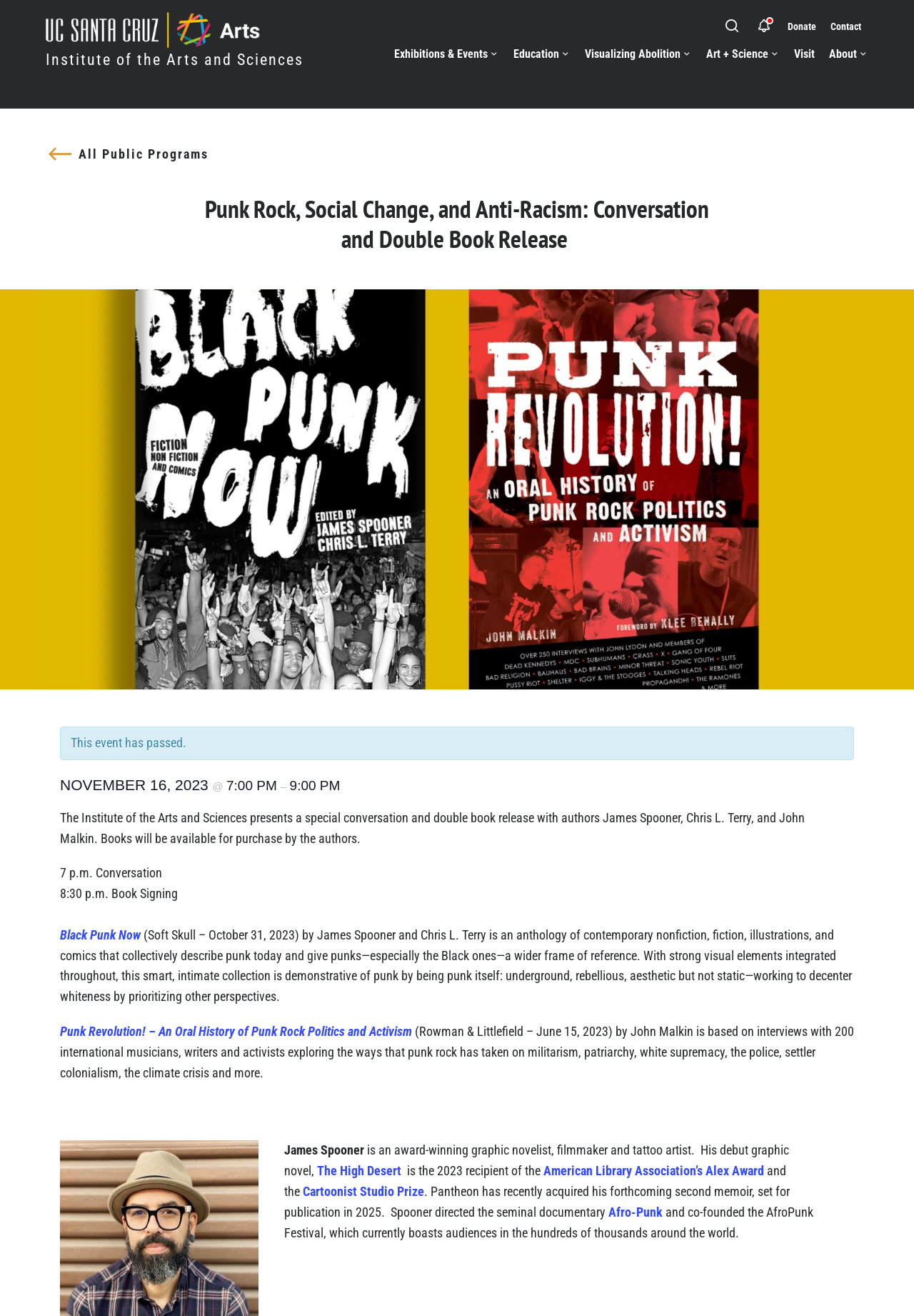Identify the bounding box coordinates of the HTML element based on this description: "Visualizing Abolition".

[0.64, 0.036, 0.757, 0.046]